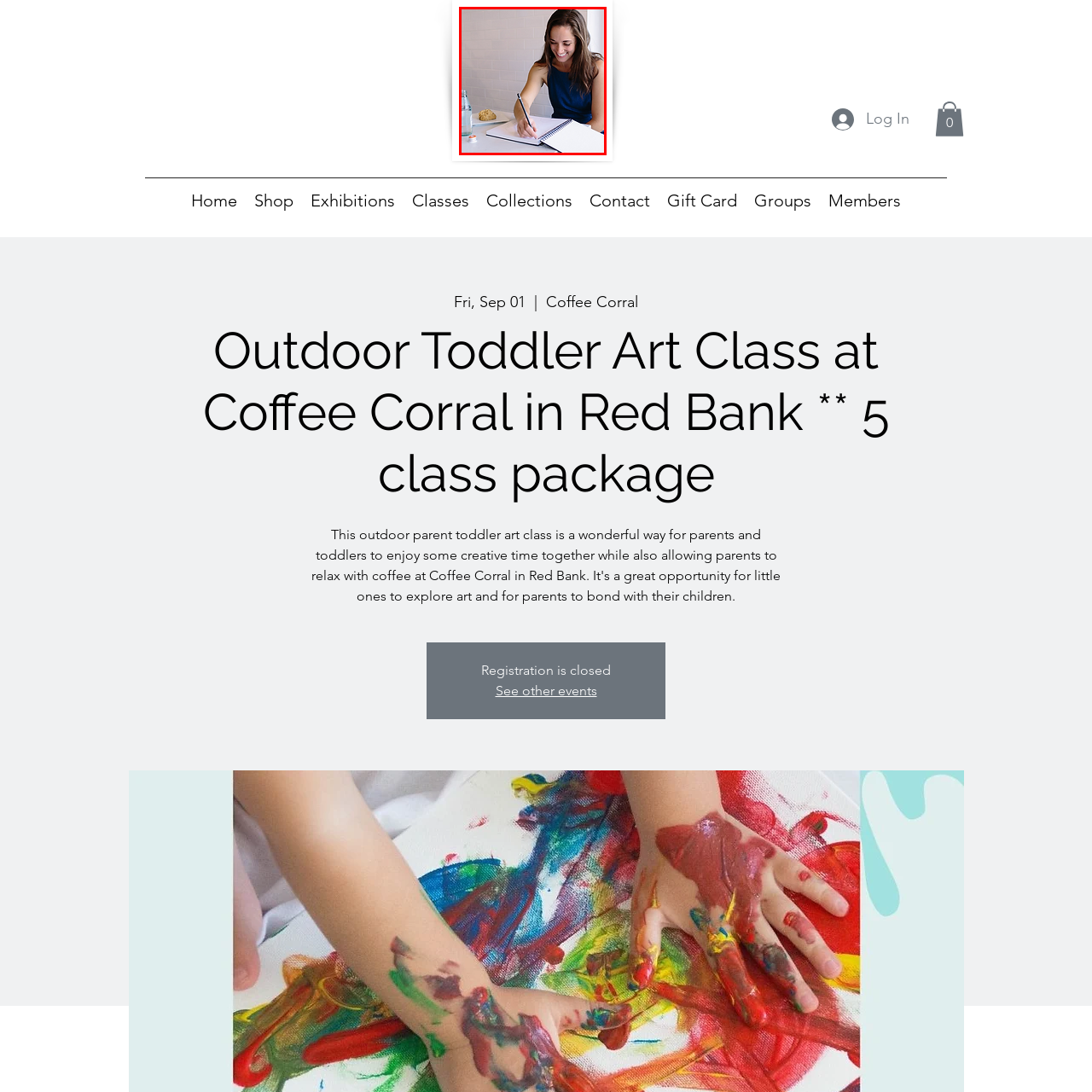Please scrutinize the image marked by the red boundary and answer the question that follows with a detailed explanation, using the image as evidence: 
What is the background of the image?

The background of the image features a soft, light-colored tiled wall, which enhances the sense of calm and focus in this inviting creative space, likely reflective of a casual art class or workshop.